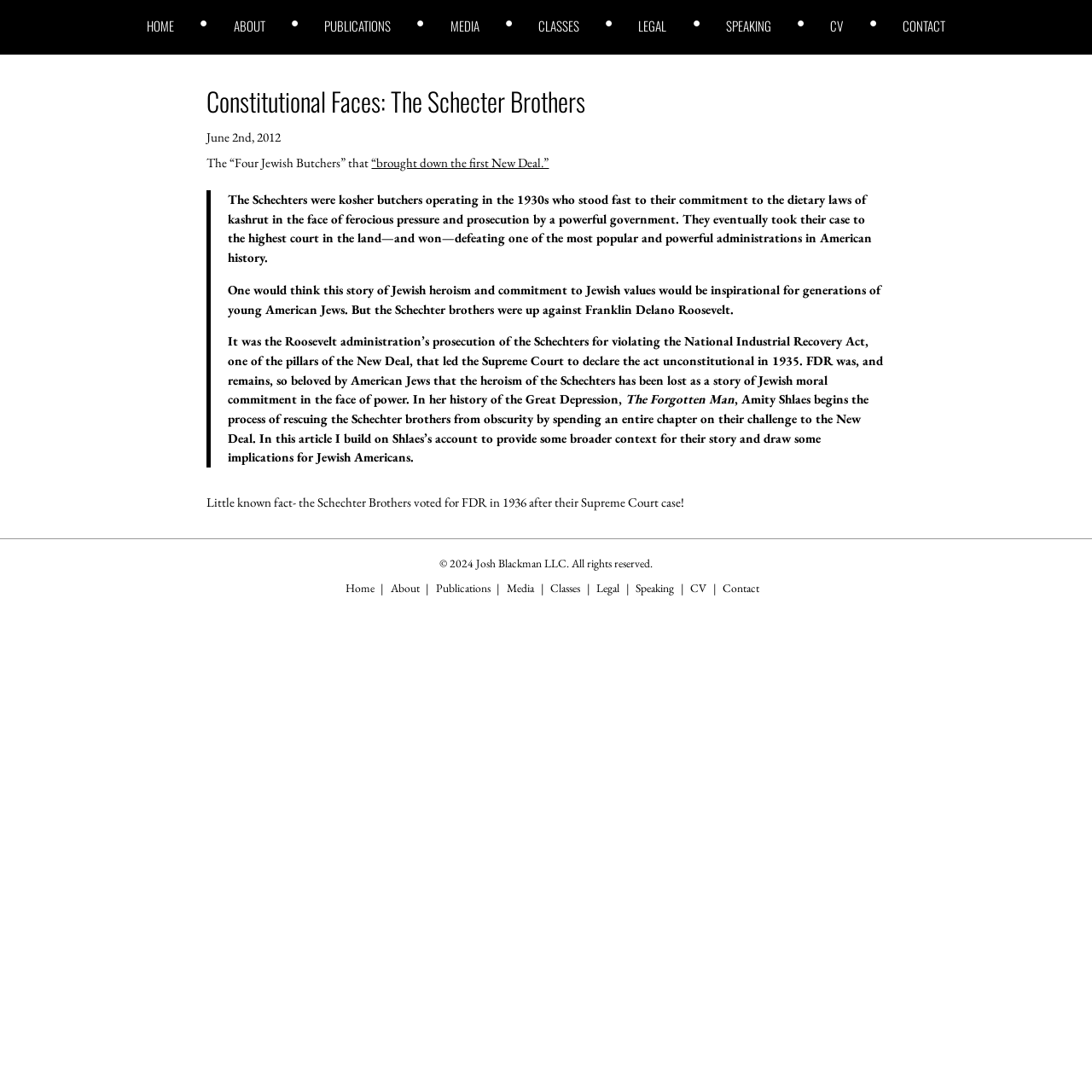From the element description: "Constitutional Faces: The Schecter Brothers", extract the bounding box coordinates of the UI element. The coordinates should be expressed as four float numbers between 0 and 1, in the order [left, top, right, bottom].

[0.189, 0.075, 0.536, 0.11]